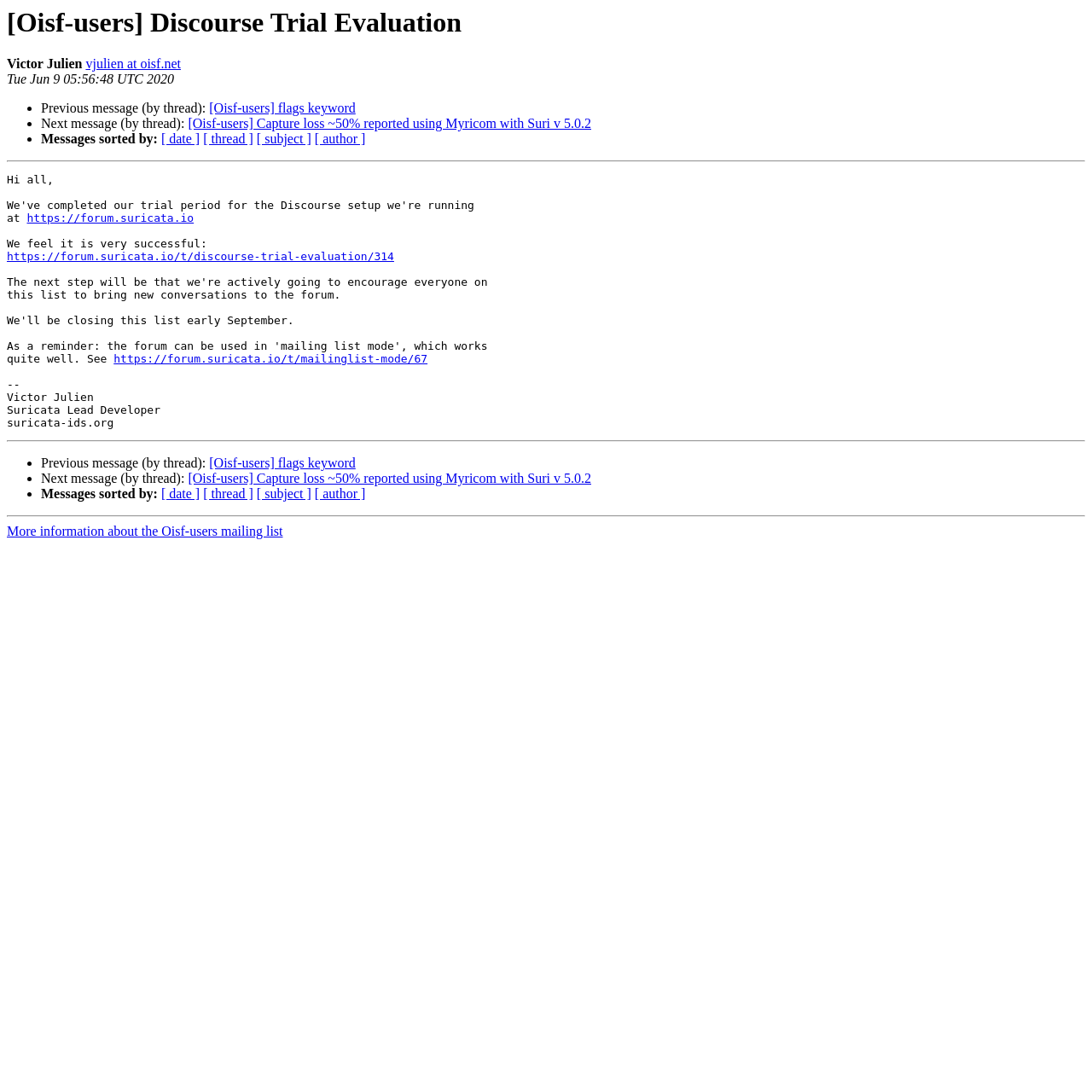Please find the bounding box coordinates of the element that needs to be clicked to perform the following instruction: "Visit Suricata forum". The bounding box coordinates should be four float numbers between 0 and 1, represented as [left, top, right, bottom].

[0.025, 0.194, 0.177, 0.206]